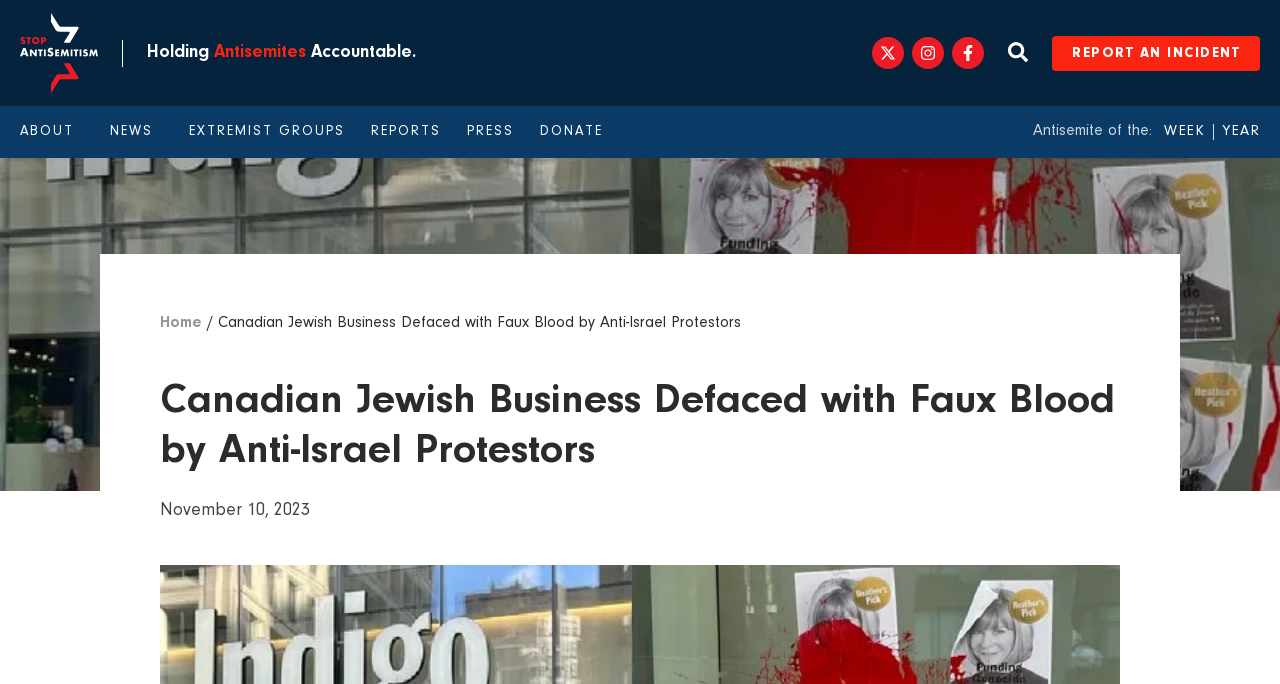Please answer the following question using a single word or phrase: 
What is the date of the incident described on the webpage?

November 10, 2023